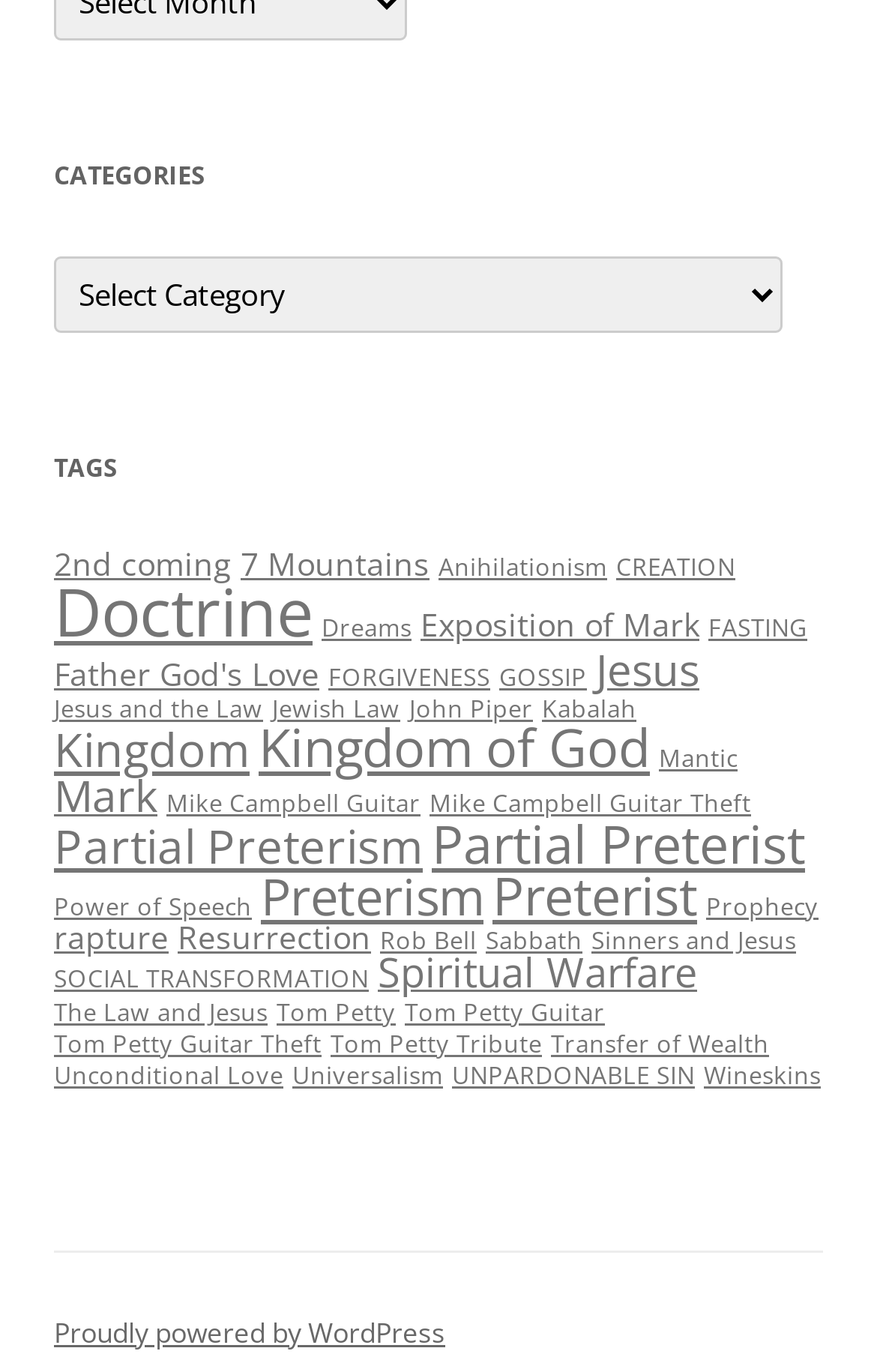Identify the bounding box coordinates of the element to click to follow this instruction: 'Click on the 'Kingdom' link'. Ensure the coordinates are four float values between 0 and 1, provided as [left, top, right, bottom].

[0.062, 0.523, 0.285, 0.569]